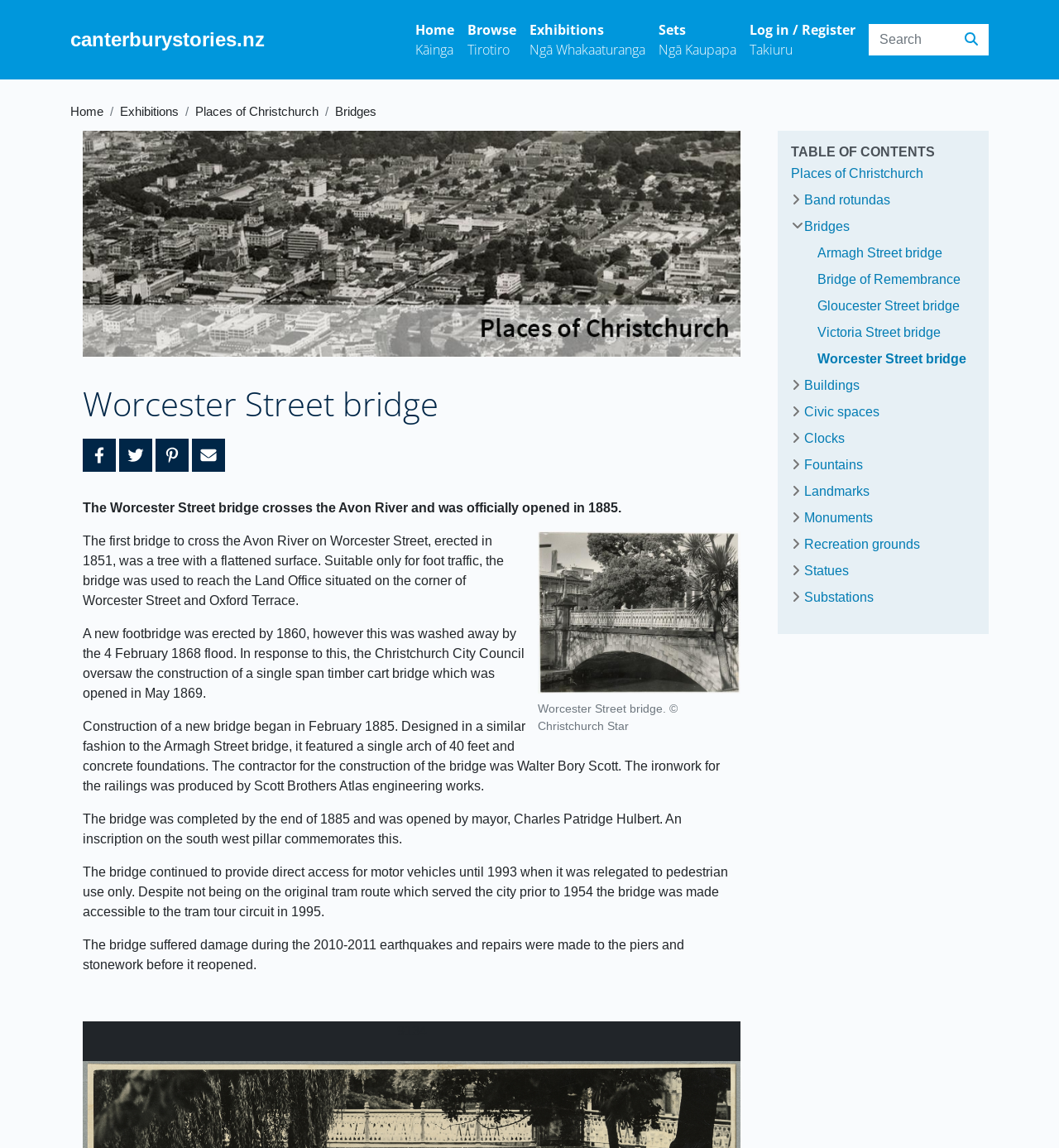Explain in detail what is displayed on the webpage.

The webpage is about the Worcester Street bridge, which crosses the Avon River and was officially opened in 1885. At the top of the page, there is a banner with a link to the site's homepage and a navigation menu with links to various sections, including "Home", "Browse", "Exhibitions", and "Sets". Below the banner, there is a search bar with a button to submit a search query.

The main content of the page is divided into two sections. On the left side, there is a breadcrumb navigation menu showing the current location within the site's hierarchy, with links to "Home", "Exhibitions", "Places of Christchurch", and "Bridges". Below the breadcrumb menu, there is a large image of the Worcester Street bridge, accompanied by a heading with the bridge's name and several links to share the page on social media.

On the right side of the page, there is a section with a heading "Worcester Street bridge" and a brief description of the bridge. Below the description, there are several paragraphs of text providing more information about the bridge's history, including its construction, repairs, and changes in usage over time. There is also a figure with an image of the bridge and a caption.

At the bottom of the page, there is a complementary section with a table of contents, listing various topics related to Christchurch, including "Places of Christchurch", "Bridges", "Buildings", and others, with links to corresponding pages.